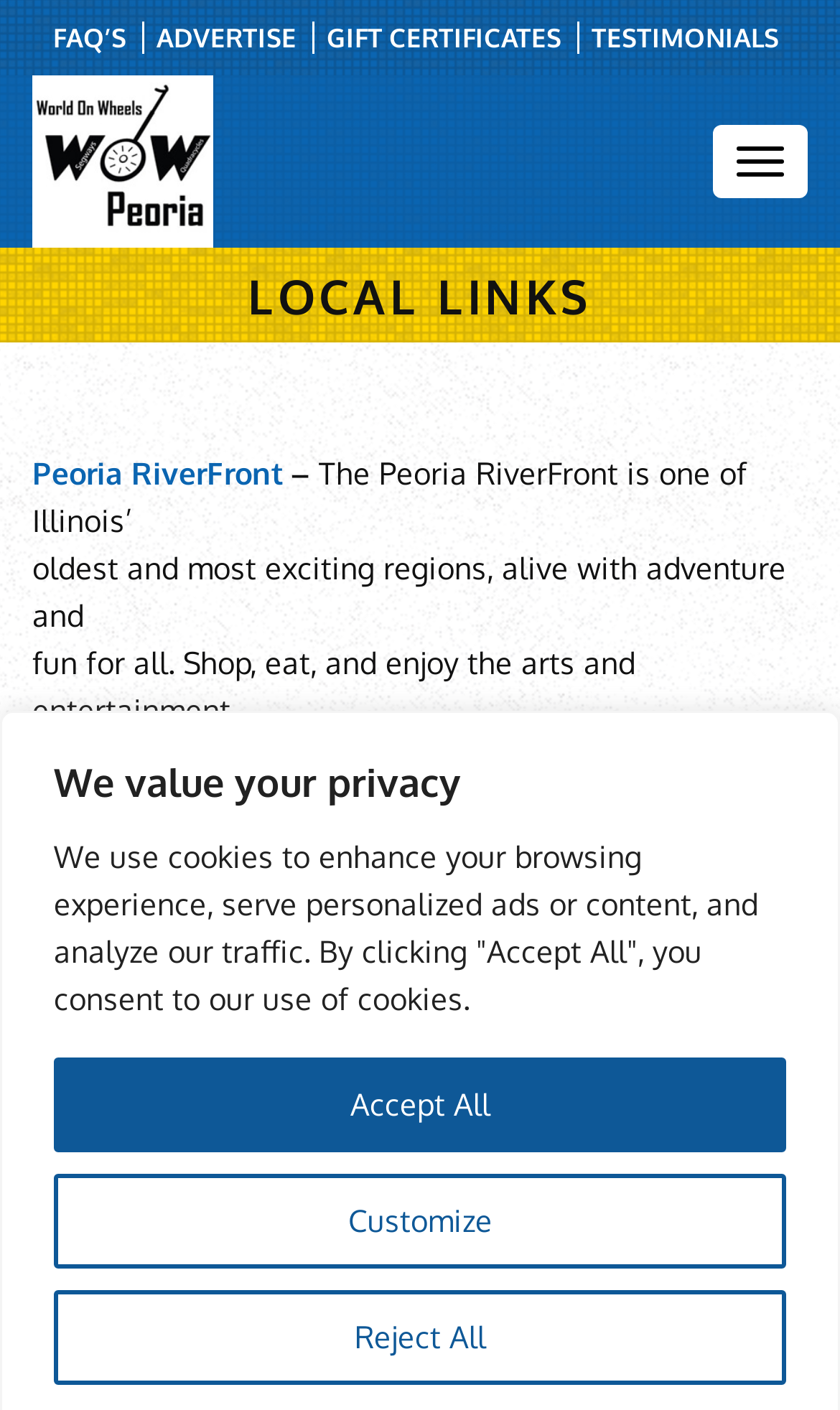Generate a comprehensive description of the webpage content.

The webpage is about the Peoria RiverFront, a region in Illinois that offers adventure, fun, and entertainment for all. At the top, there is a heading that says "We value your privacy" followed by three buttons: "Customize", "Reject All", and "Accept All". 

Below this section, there are several links to different pages, including "FAQ'S", "ADVERTISE", "GIFT CERTIFICATES", and "TESTIMONIALS". Next to these links, there is a link to "World on Wheels Peoria" accompanied by an image with the same name.

On the left side of the page, there is a navigation menu with a button to toggle it. Above this menu, there is a heading that says "LOCAL LINKS". Under this heading, there is a section that describes the Peoria RiverFront, stating that it is one of Illinois' oldest and most exciting regions, offering a friendly and vibrant urban environment. This section also mentions that visitors can shop, eat, and enjoy the arts and entertainment.

Below this description, there are links to the Peoria Area Chamber of Commerce and the Peoria RiverFront Museum, along with some brief information about each. The page also has some empty spaces, likely used for formatting purposes.